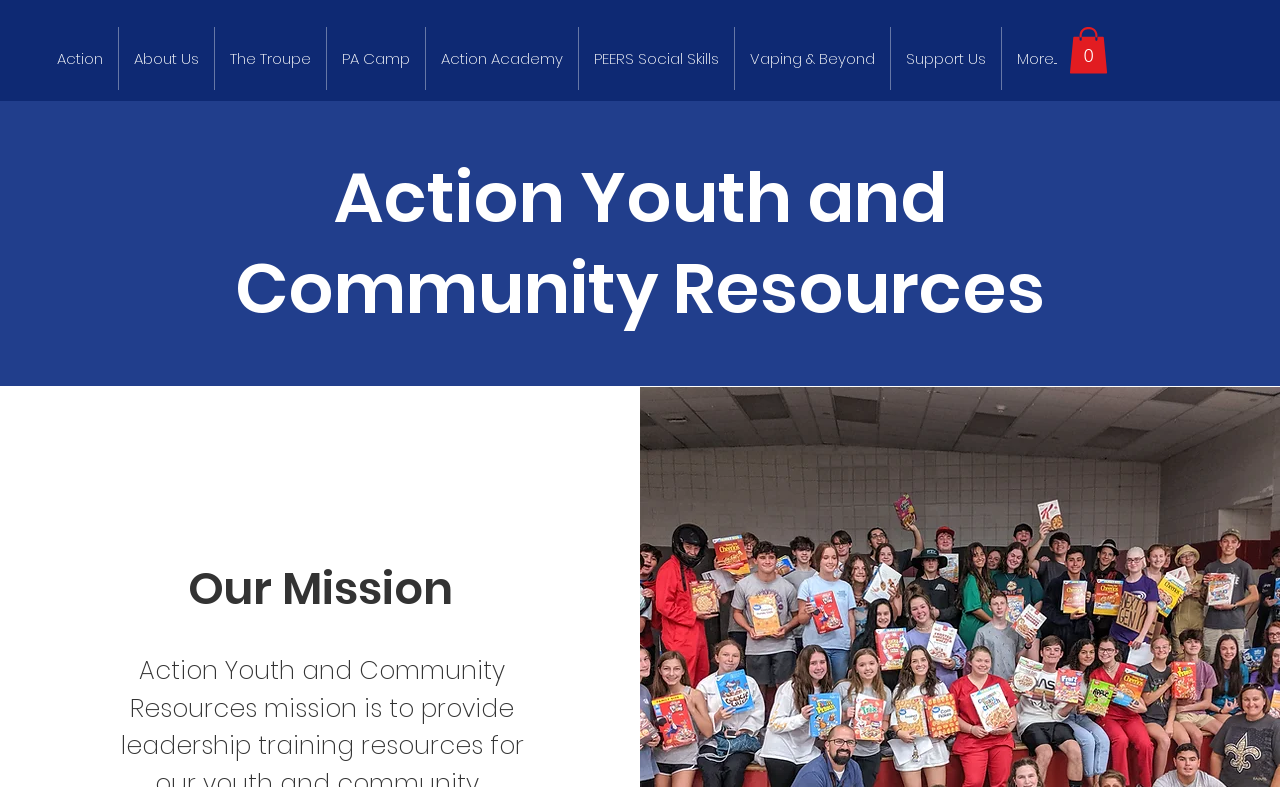Illustrate the webpage thoroughly, mentioning all important details.

The webpage is about Action YCR, an organization focused on youth and community resources. At the top of the page, there is a navigation menu with 9 links, including "Action", "About Us", "The Troupe", "PA Camp", "Action Academy", "PEERS Social Skills", "Vaping & Beyond", "Support Us", and "More...". These links are positioned horizontally, with "Action" on the left and "More..." on the right.

To the right of the navigation menu, there is a button labeled "Cart with 0 items", accompanied by an icon. Below the navigation menu, there is a prominent heading that reads "Action Youth and Community Resources", taking up most of the width of the page.

Further down the page, there is another heading that reads "Our Mission", positioned near the bottom left of the page. The overall layout of the page is clean, with a clear hierarchy of elements and ample whitespace between them.